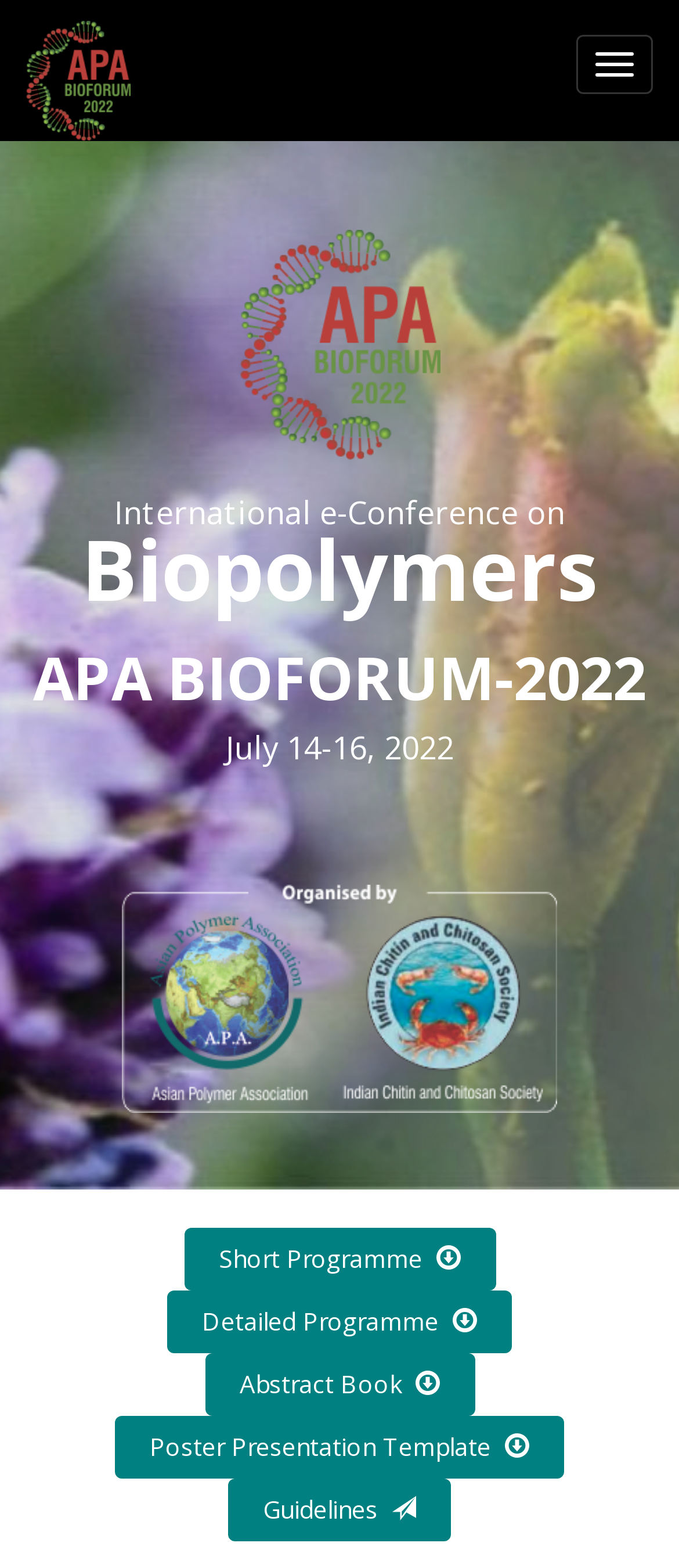How many links are available for programme information?
Give a comprehensive and detailed explanation for the question.

I counted the number of links that provide programme information, which are 'Short Programme' and 'Detailed Programme', and found that there are 2 links.